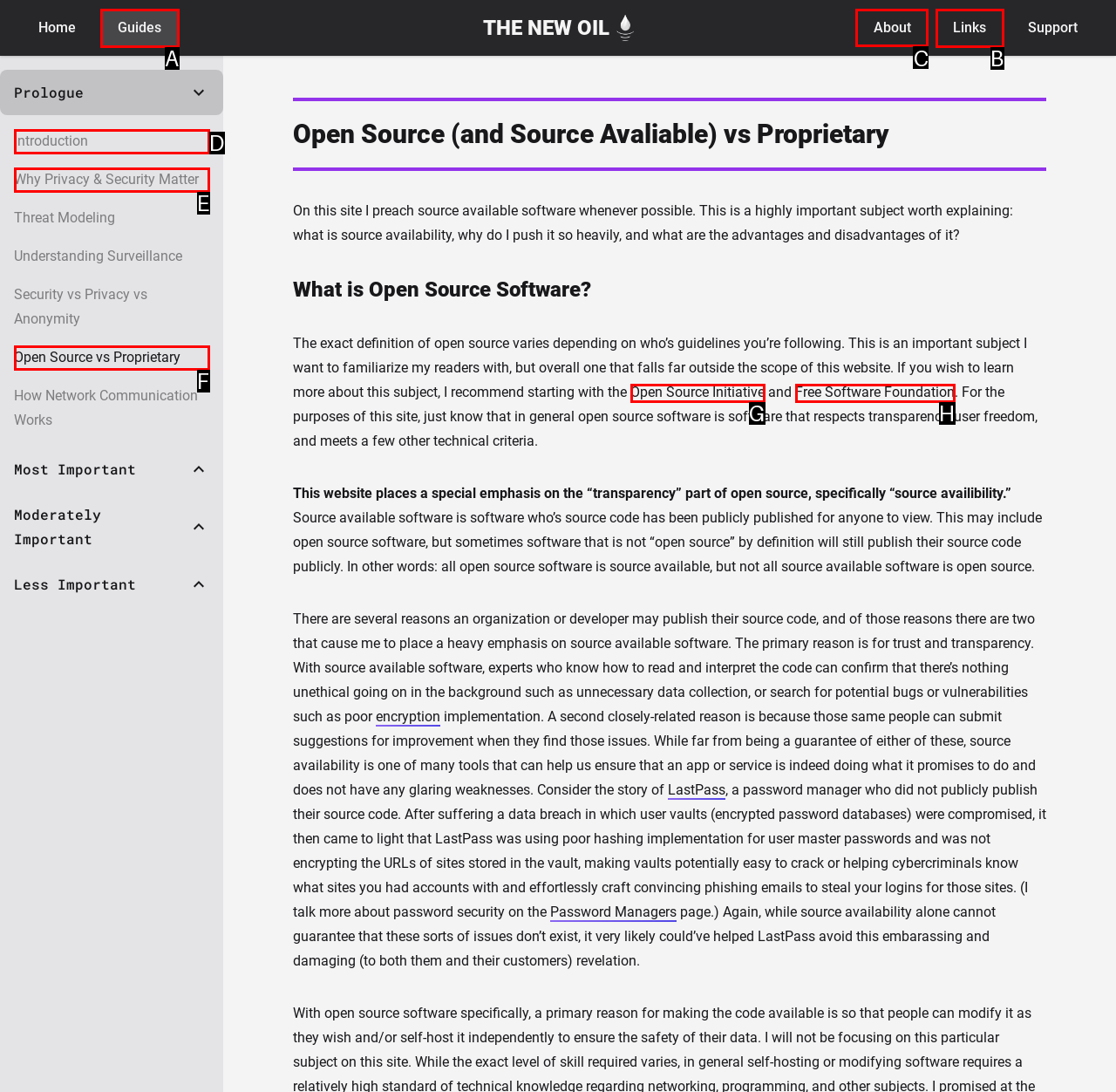Tell me which one HTML element I should click to complete this task: Click American Partisan Answer with the option's letter from the given choices directly.

None